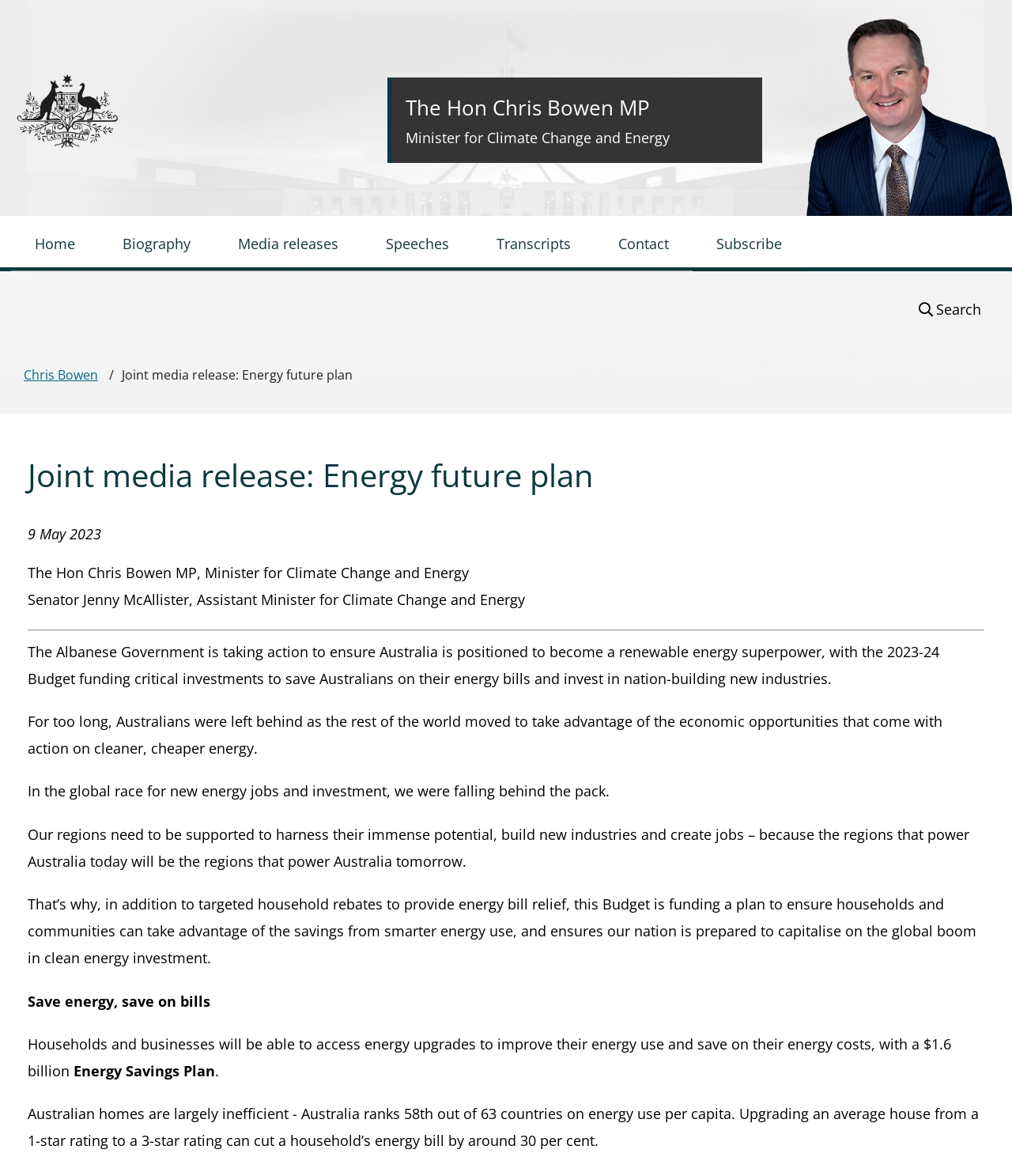Can you locate the main headline on this webpage and provide its text content?

Joint media release: Energy future plan